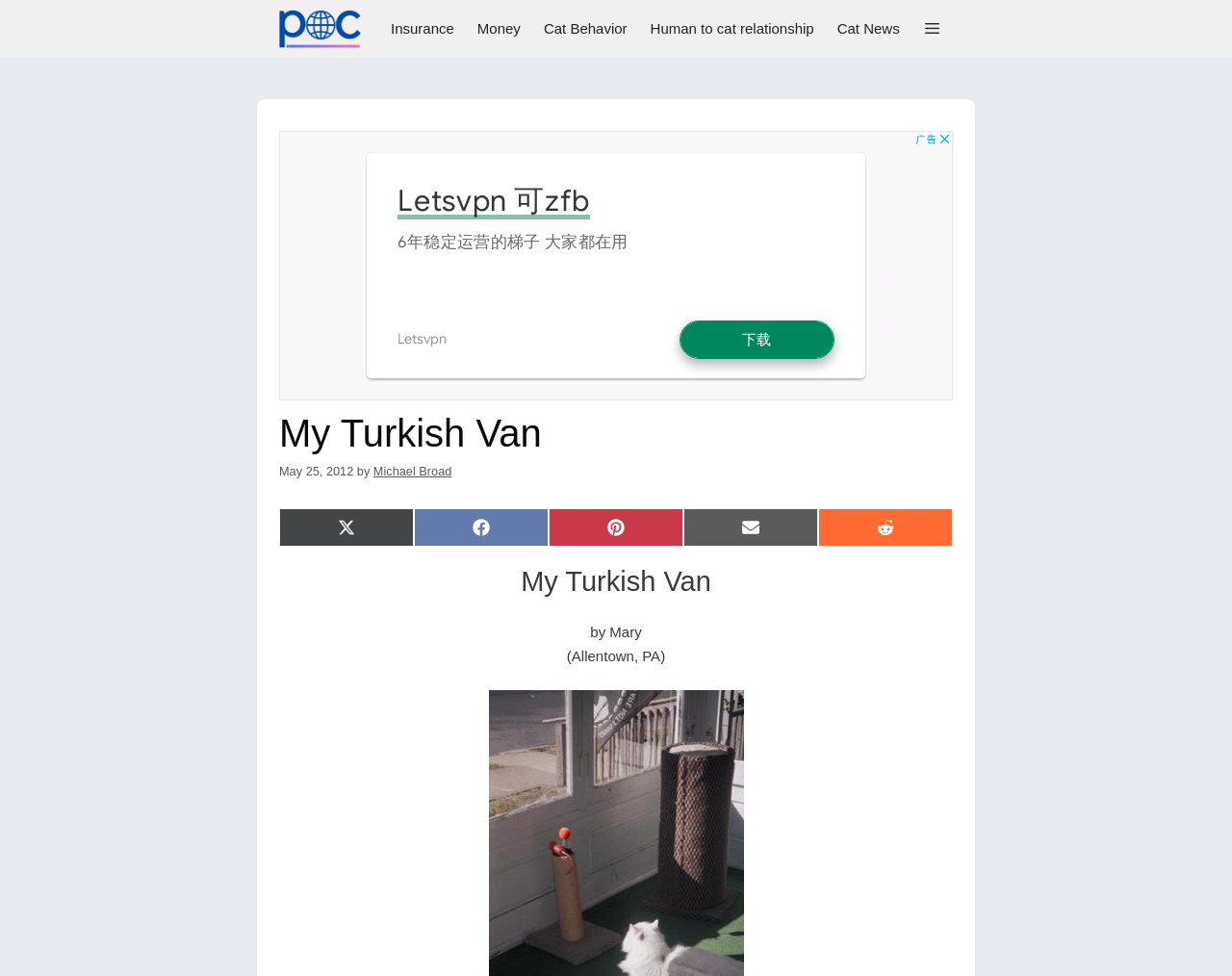Determine the bounding box coordinates of the clickable region to follow the instruction: "Click on the Insurance link".

[0.308, 0.0, 0.378, 0.059]